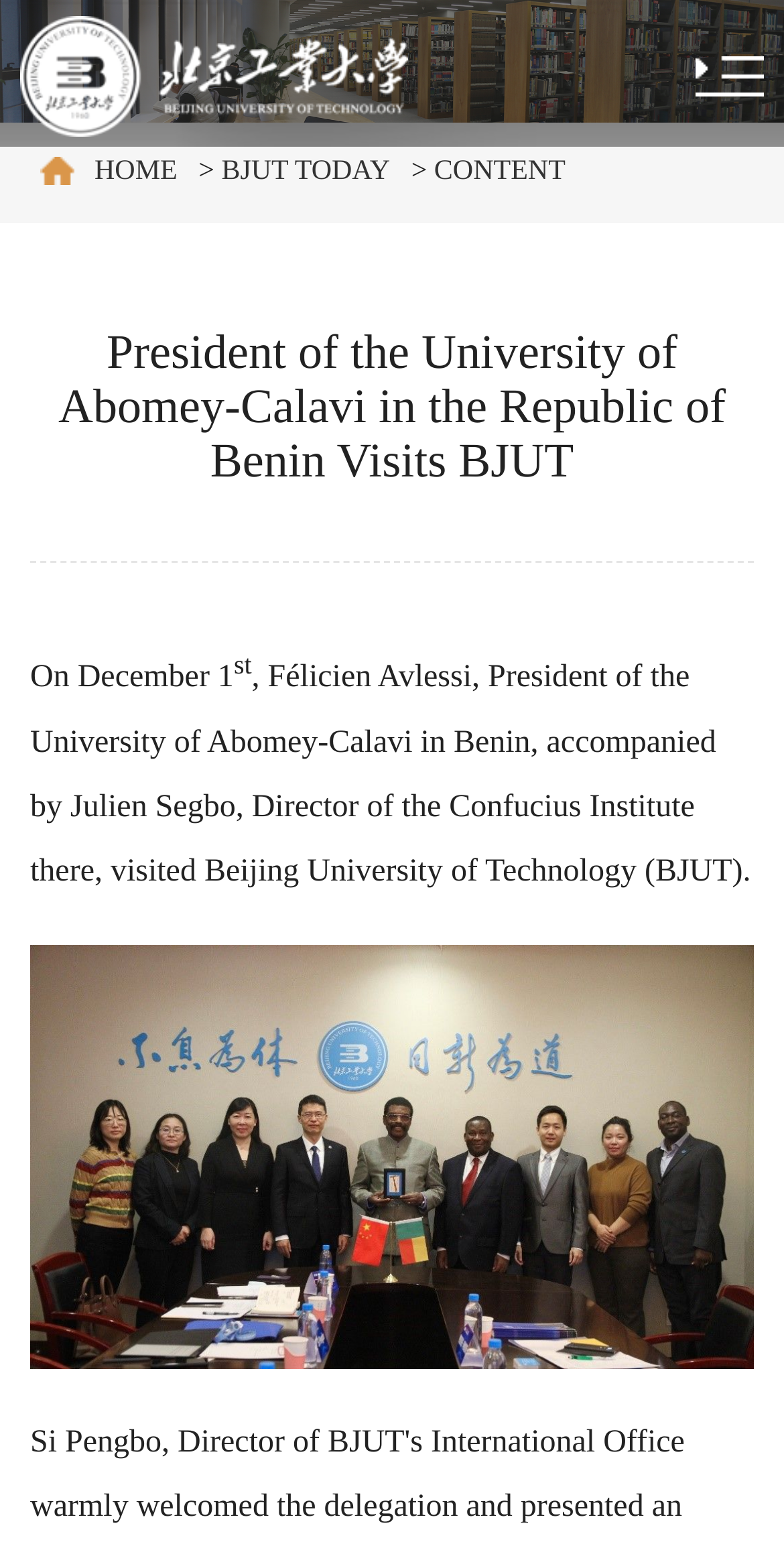Use a single word or phrase to respond to the question:
How many images are on the webpage?

3